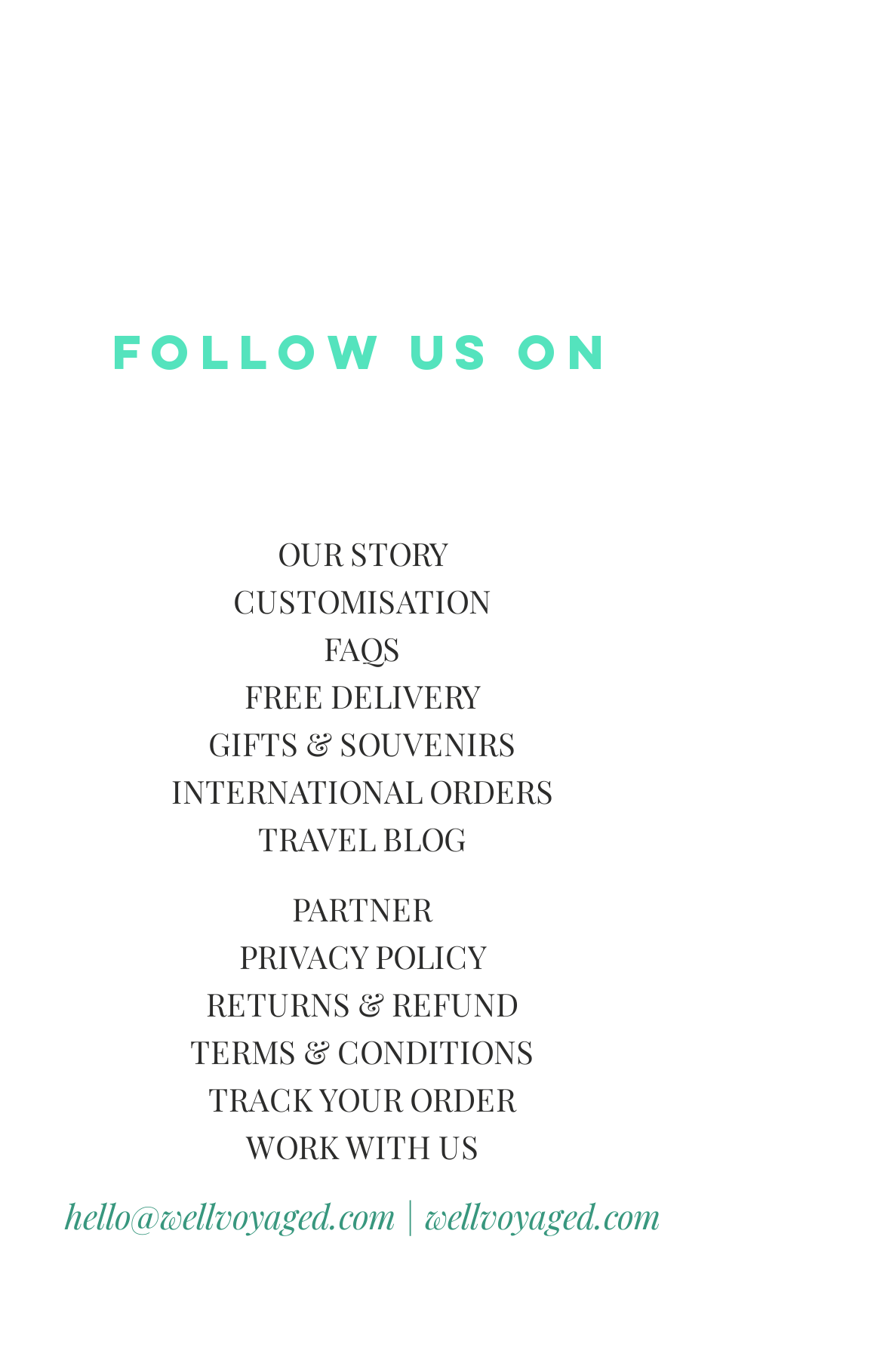Reply to the question with a single word or phrase:
What is the last link in the list?

wellvoyaged.com